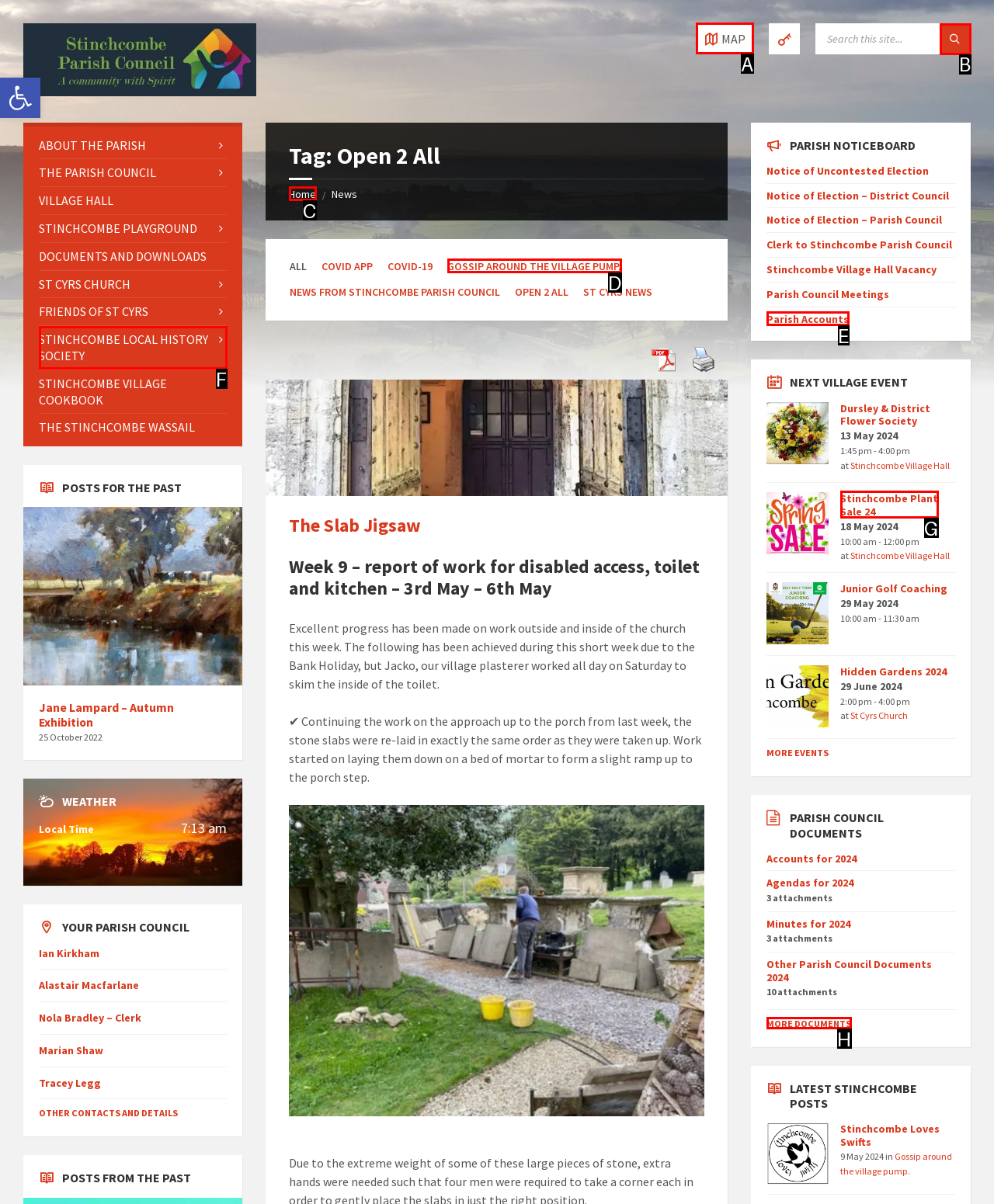Determine the letter of the UI element I should click on to complete the task: Open the map from the provided choices in the screenshot.

A